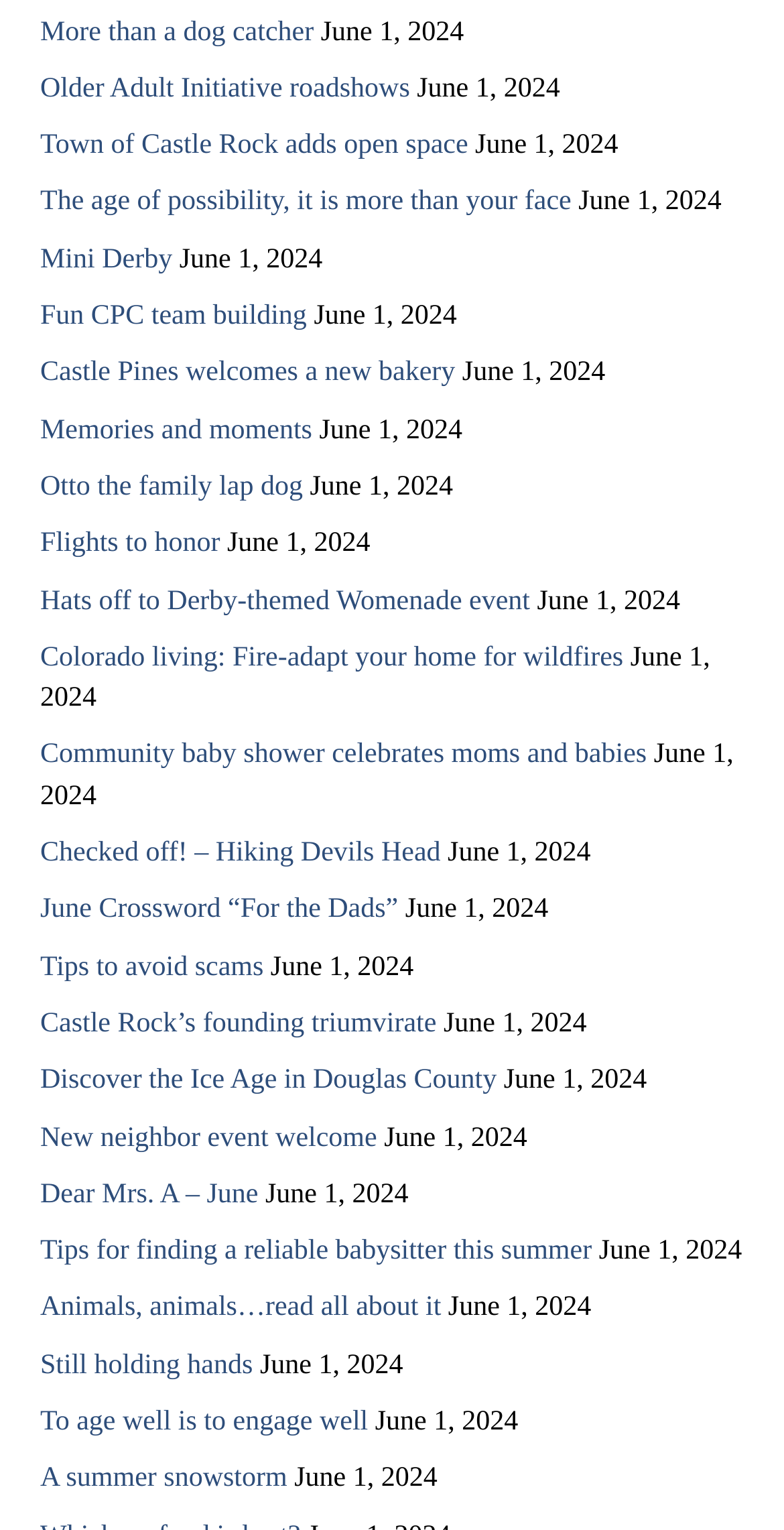Show the bounding box coordinates for the element that needs to be clicked to execute the following instruction: "Learn about the new bakery in Castle Pines". Provide the coordinates in the form of four float numbers between 0 and 1, i.e., [left, top, right, bottom].

[0.051, 0.234, 0.581, 0.254]